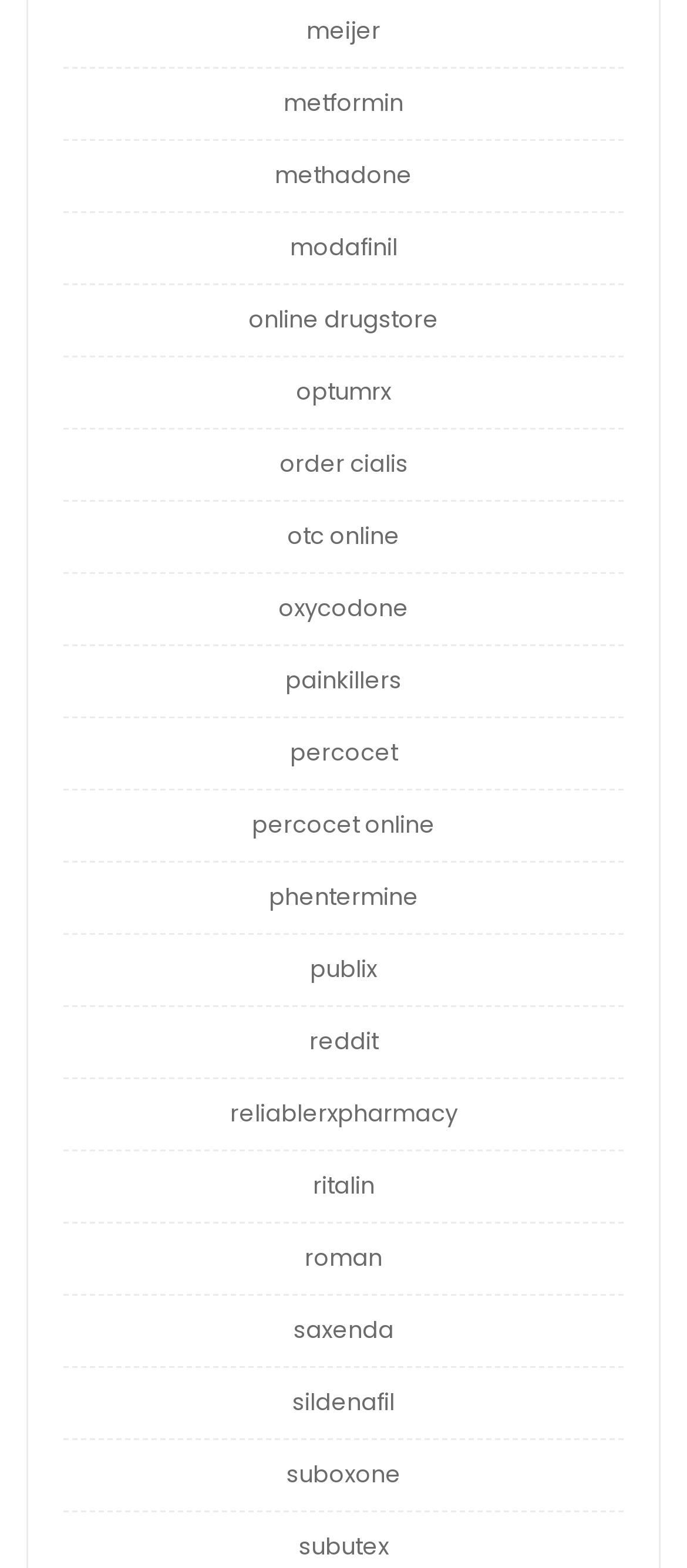Answer the question in a single word or phrase:
What is the first link on the webpage?

meijer